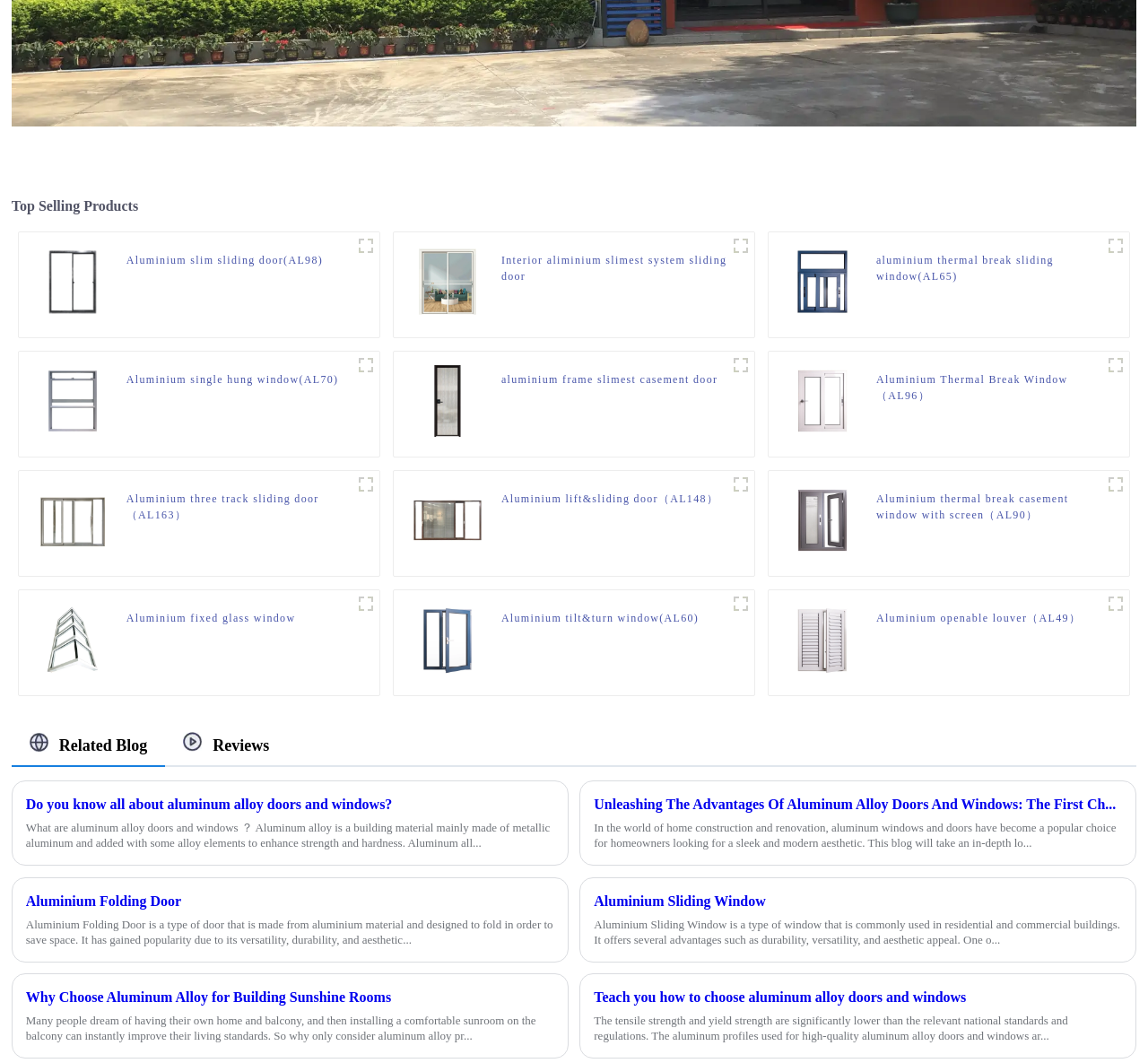Locate the bounding box coordinates of the element you need to click to accomplish the task described by this instruction: "Explore Interior aliminium slimest system sliding door".

[0.358, 0.289, 0.421, 0.302]